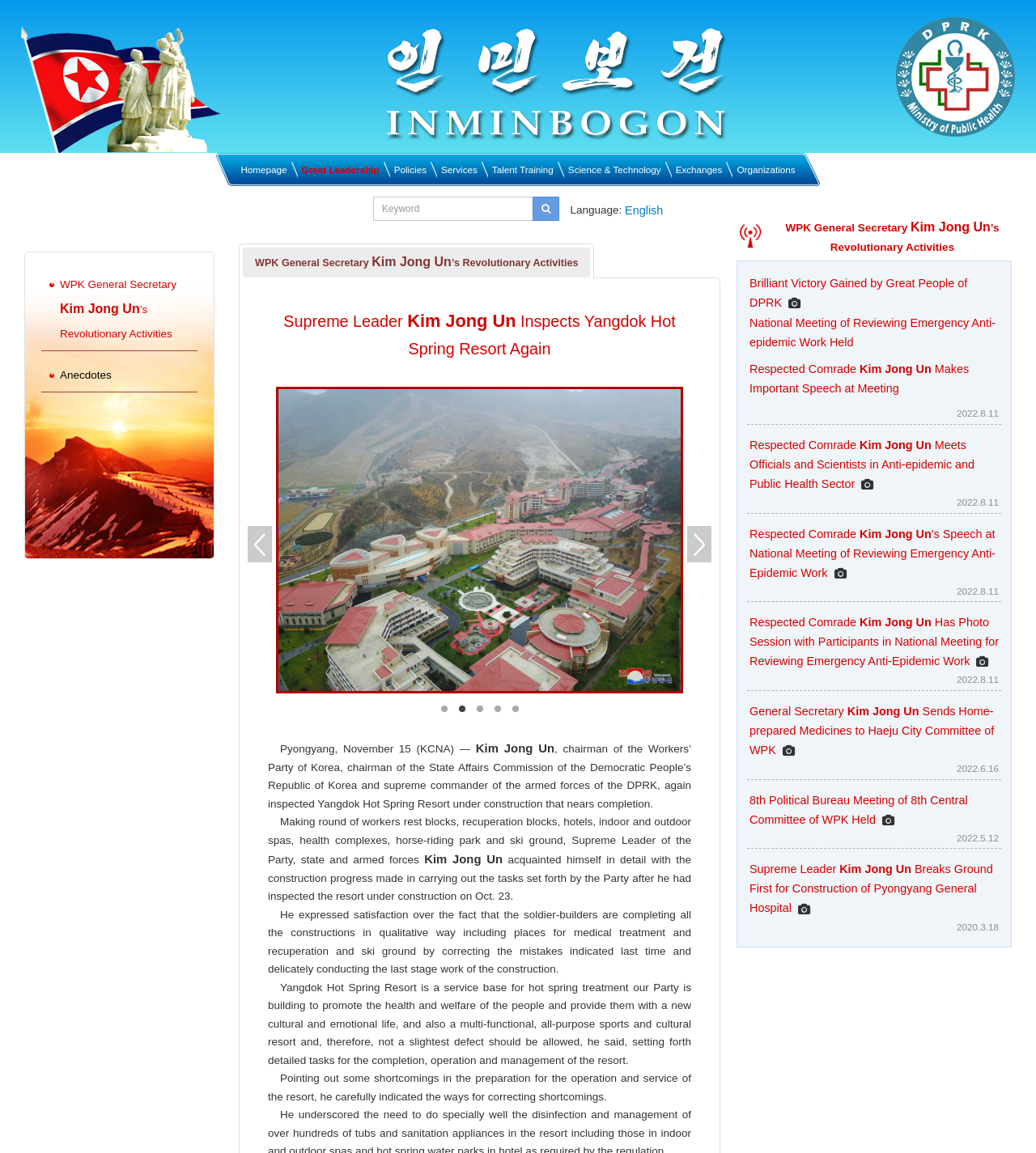Find the bounding box coordinates of the clickable area required to complete the following action: "Read the article about Supreme Leader Kim Jong Un Inspects Yangdok Hot Spring Resort Again".

[0.259, 0.266, 0.667, 0.314]